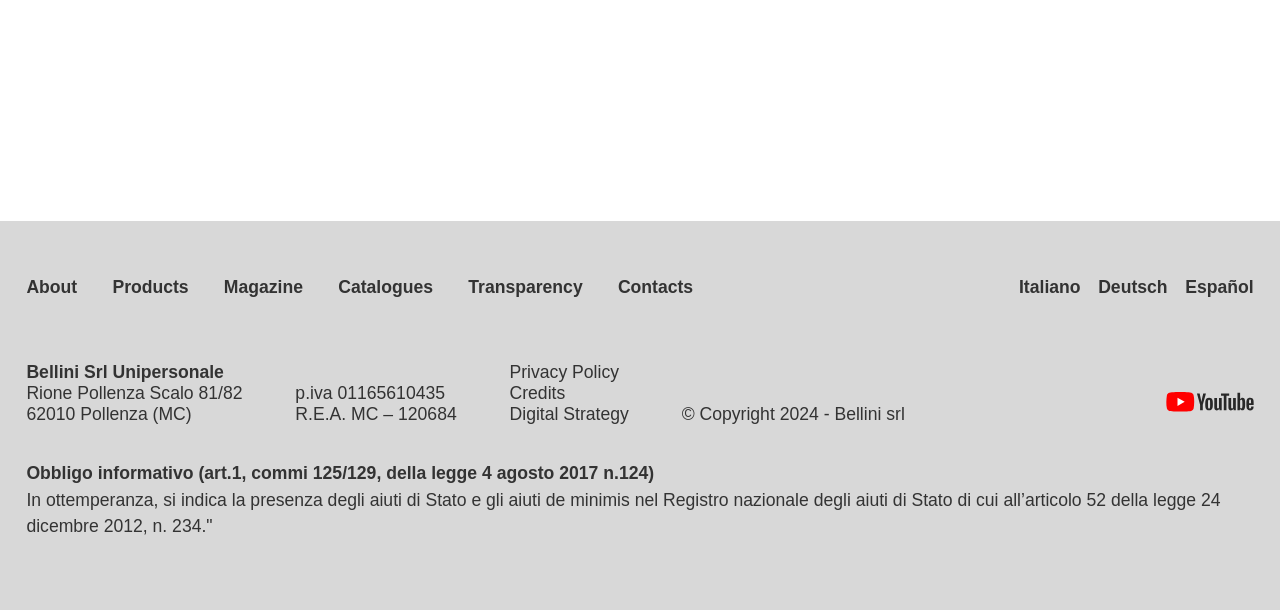What is the purpose of the 'Transparency' link?
Provide an in-depth answer to the question, covering all aspects.

The 'Transparency' link is located in the top section of the webpage, among other links such as 'About', 'Products', and 'Magazine'. Based on its position and context, it is likely that the 'Transparency' link provides information about the company's transparency policies or practices.